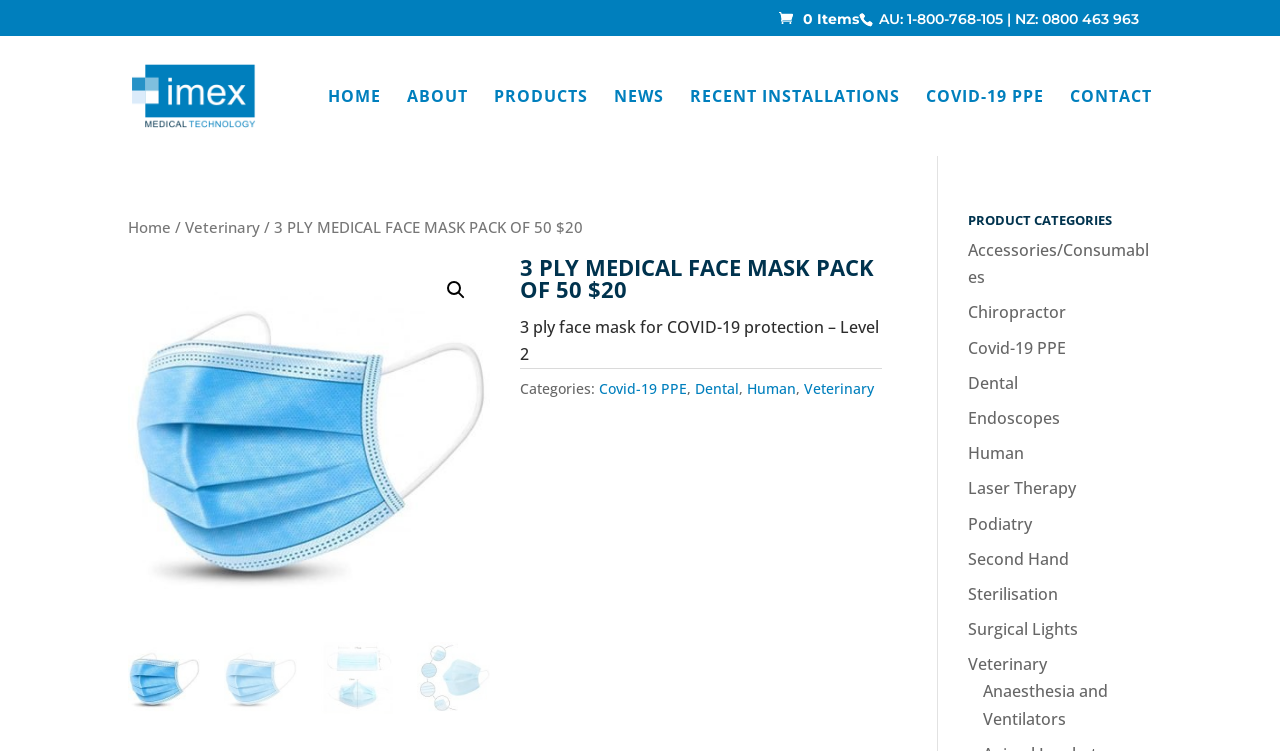Please determine the bounding box coordinates of the section I need to click to accomplish this instruction: "go to ABOUT page".

[0.318, 0.119, 0.366, 0.208]